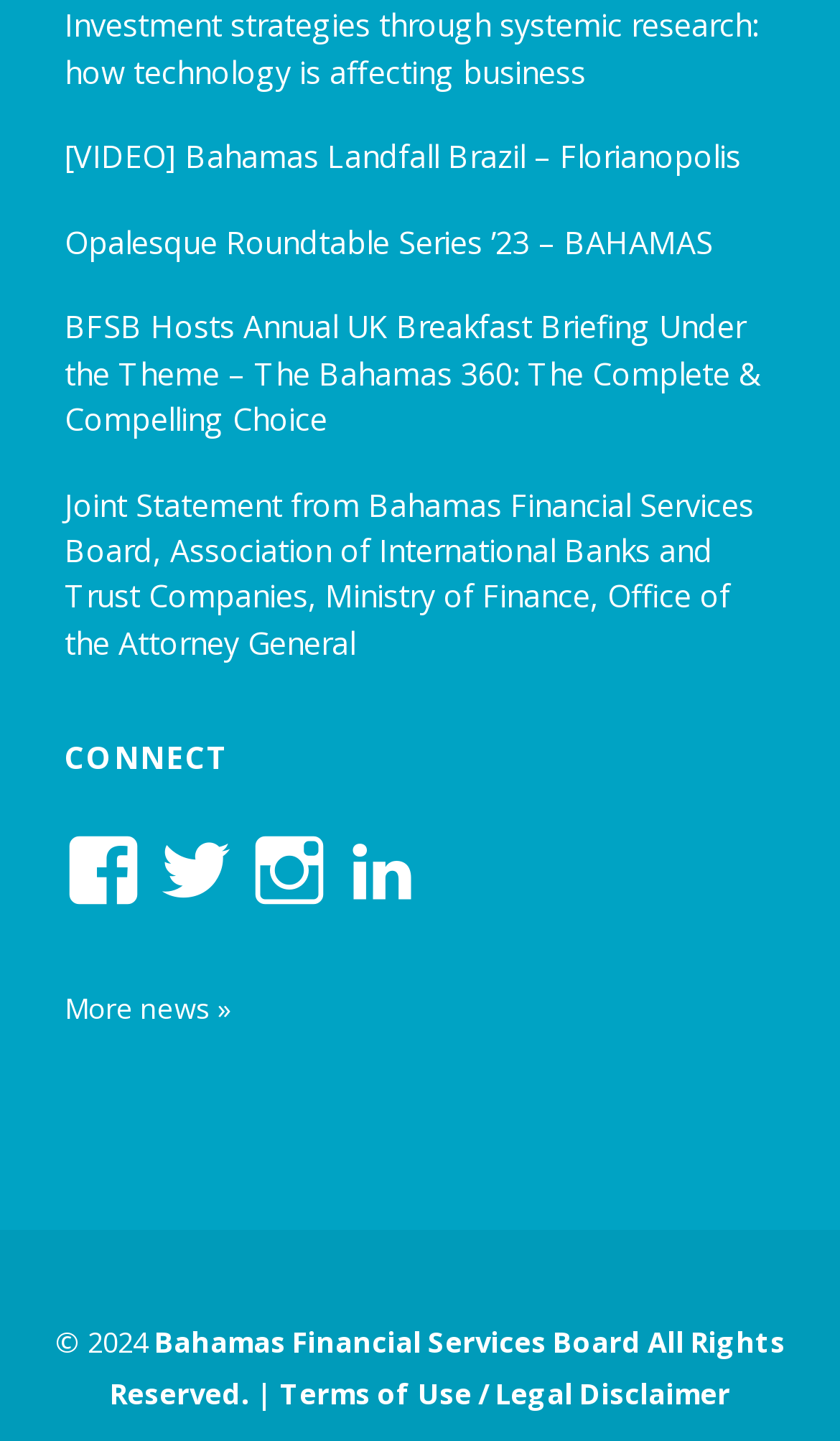Locate the bounding box coordinates of the clickable region necessary to complete the following instruction: "Read news about We must tax YouTube, Facebook, others". Provide the coordinates in the format of four float numbers between 0 and 1, i.e., [left, top, right, bottom].

None